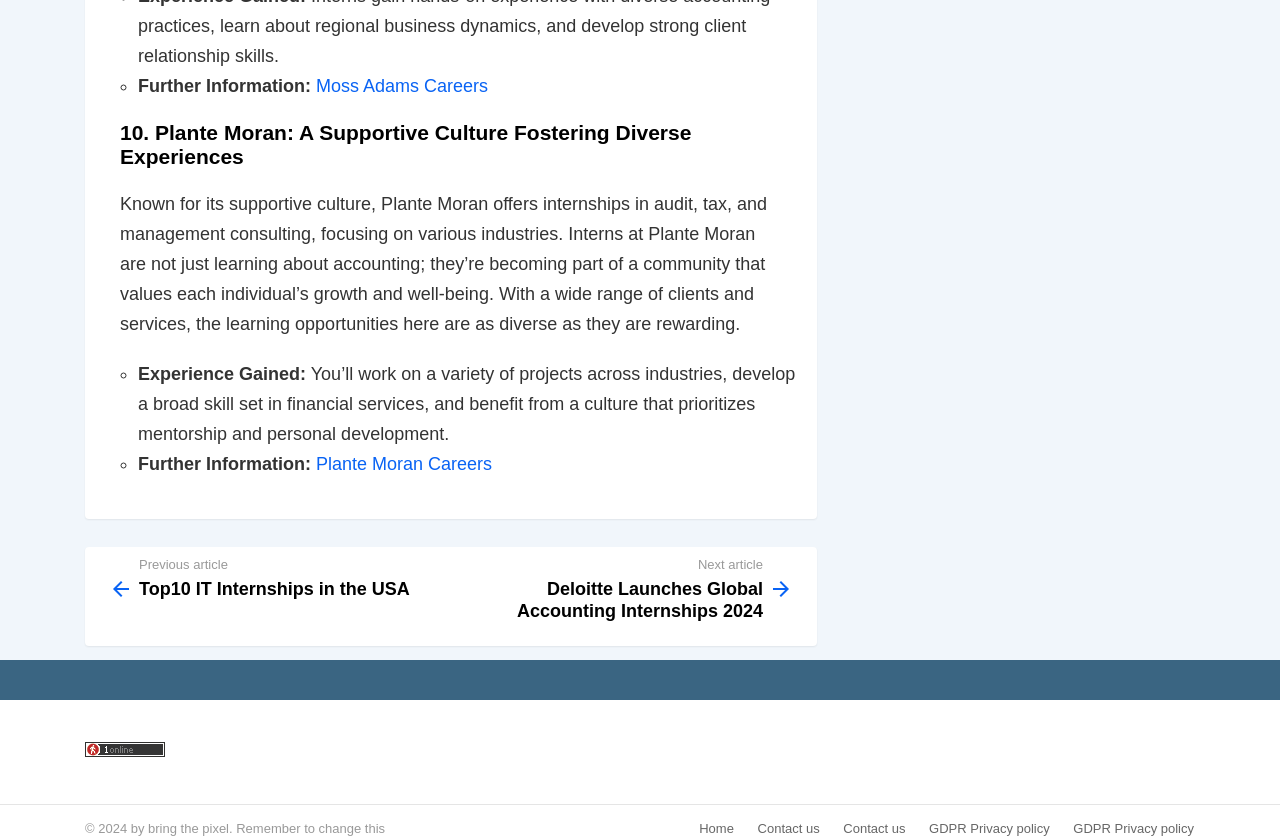Locate the UI element described by Home in the provided webpage screenshot. Return the bounding box coordinates in the format (top-left x, top-left y, bottom-right x, bottom-right y), ensuring all values are between 0 and 1.

[0.538, 0.955, 0.581, 0.974]